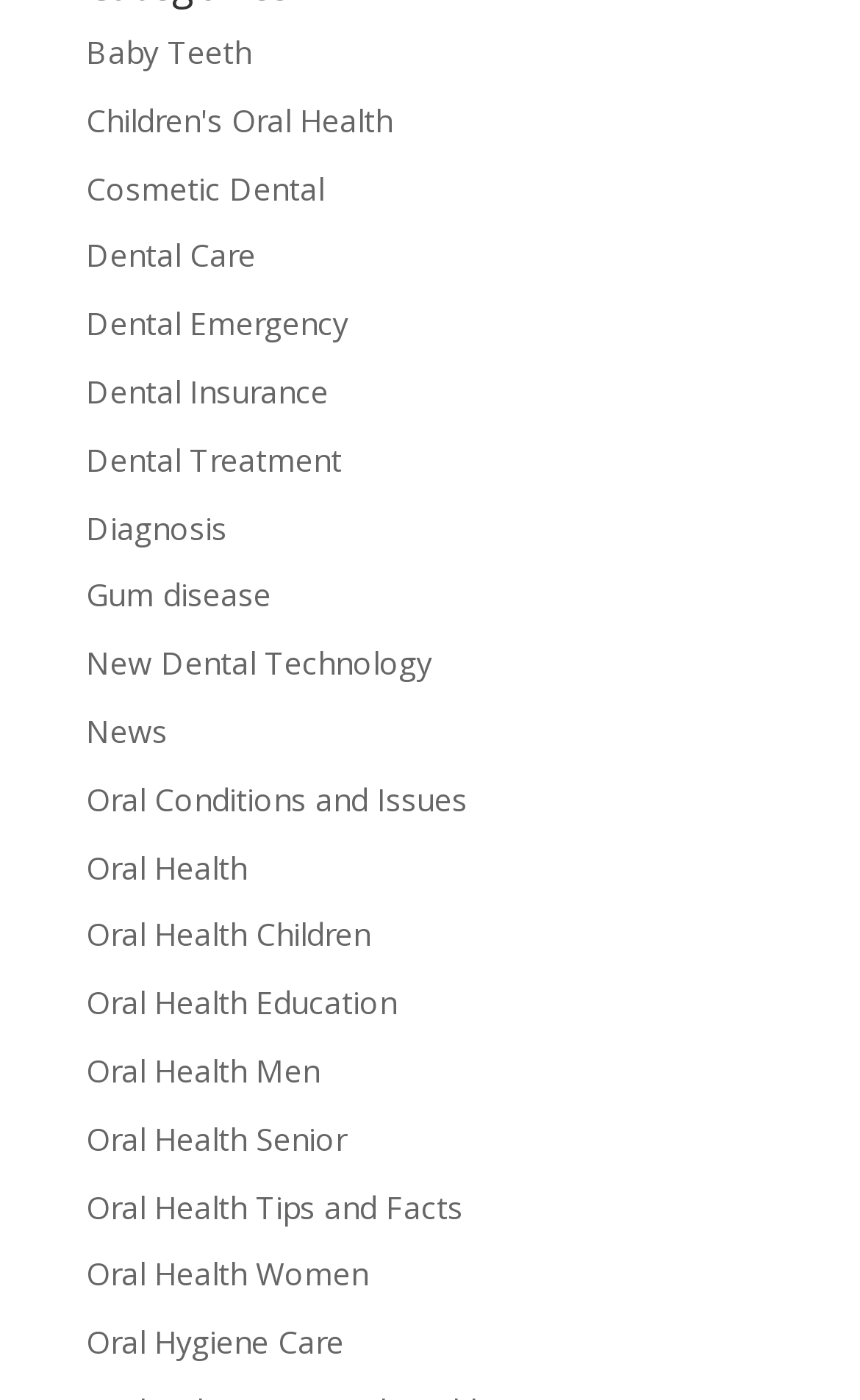Identify the bounding box coordinates of the clickable region to carry out the given instruction: "Learn about baby teeth".

[0.1, 0.022, 0.292, 0.052]